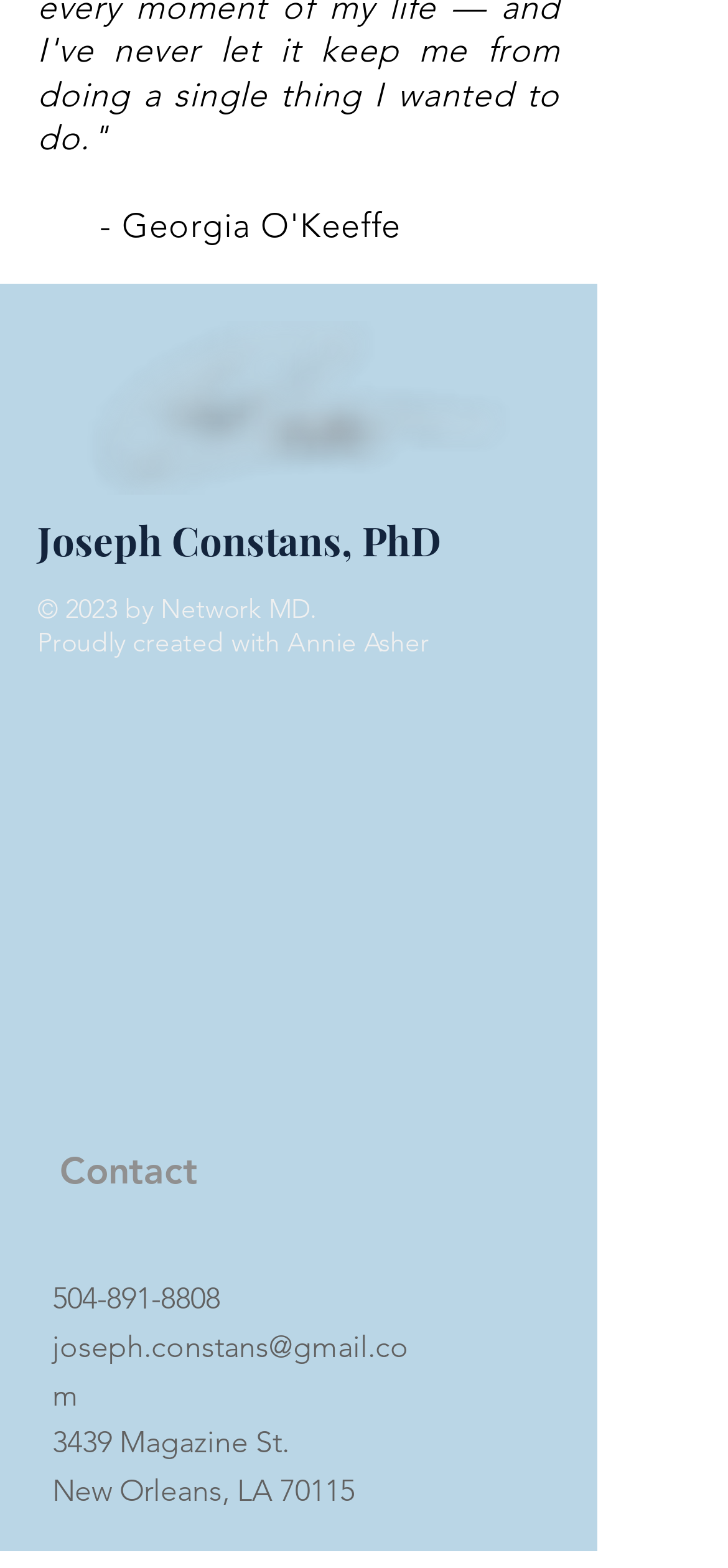Provide your answer in a single word or phrase: 
What is the city and state of the address provided on this webpage?

New Orleans, LA